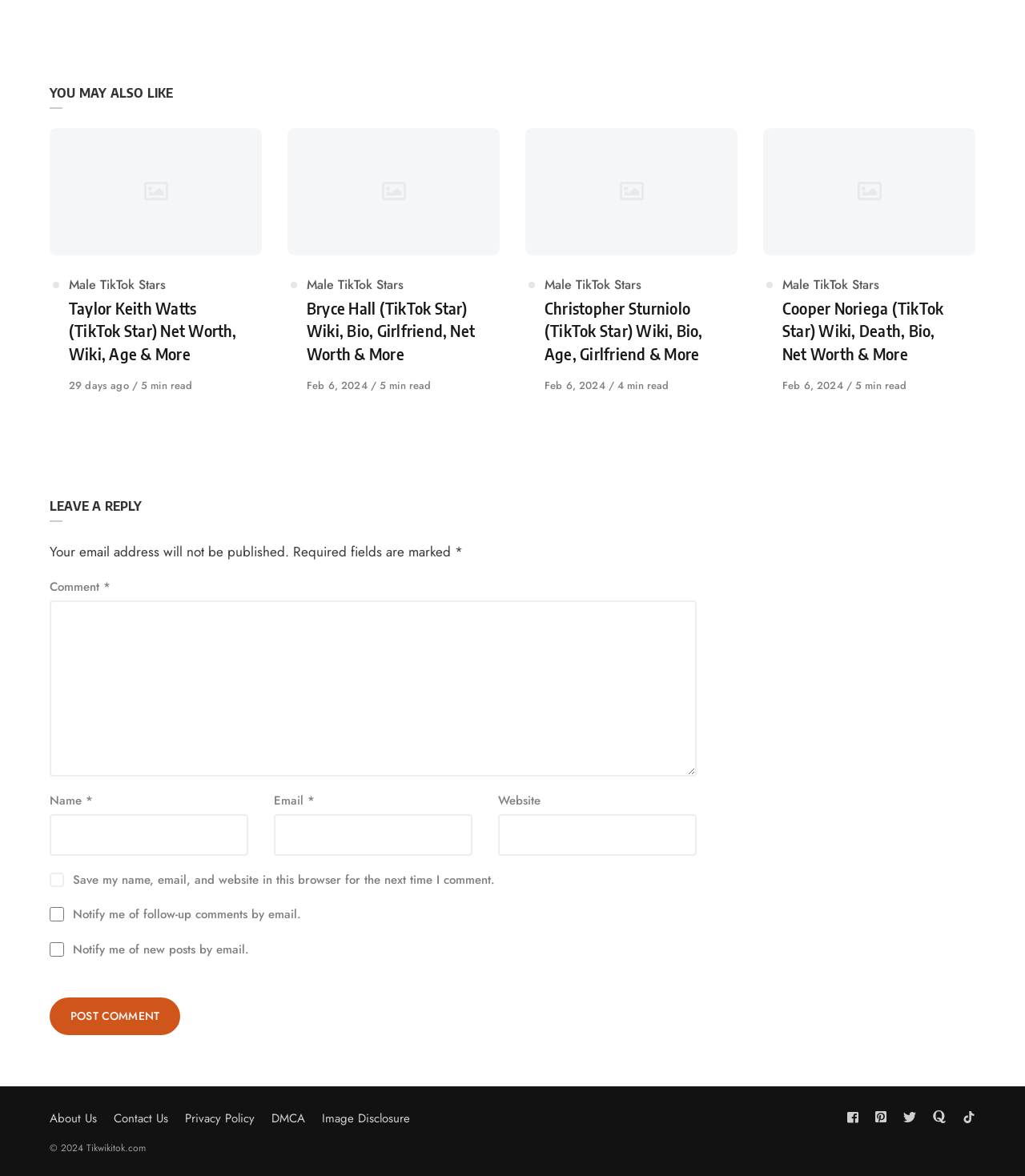Point out the bounding box coordinates of the section to click in order to follow this instruction: "Click on the 'Taylor Keith Watts Wiki tikwikitok.com' link".

[0.048, 0.109, 0.255, 0.217]